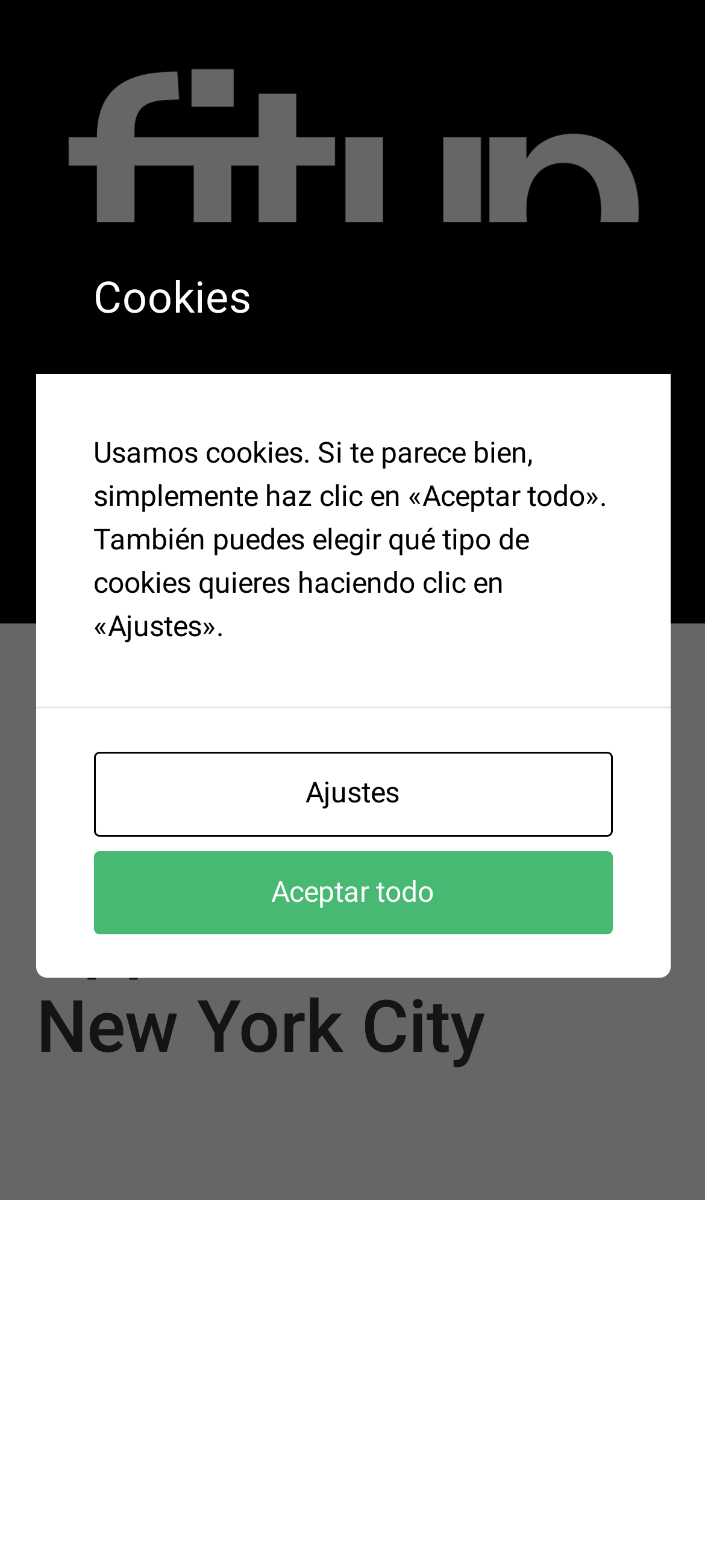What is the location focused on in the article?
Based on the image, answer the question with as much detail as possible.

The answer can be found in the heading element which mentions 'Greatest Courting Sites New York The 7 Best Courting Apps & Sites In New York City'.